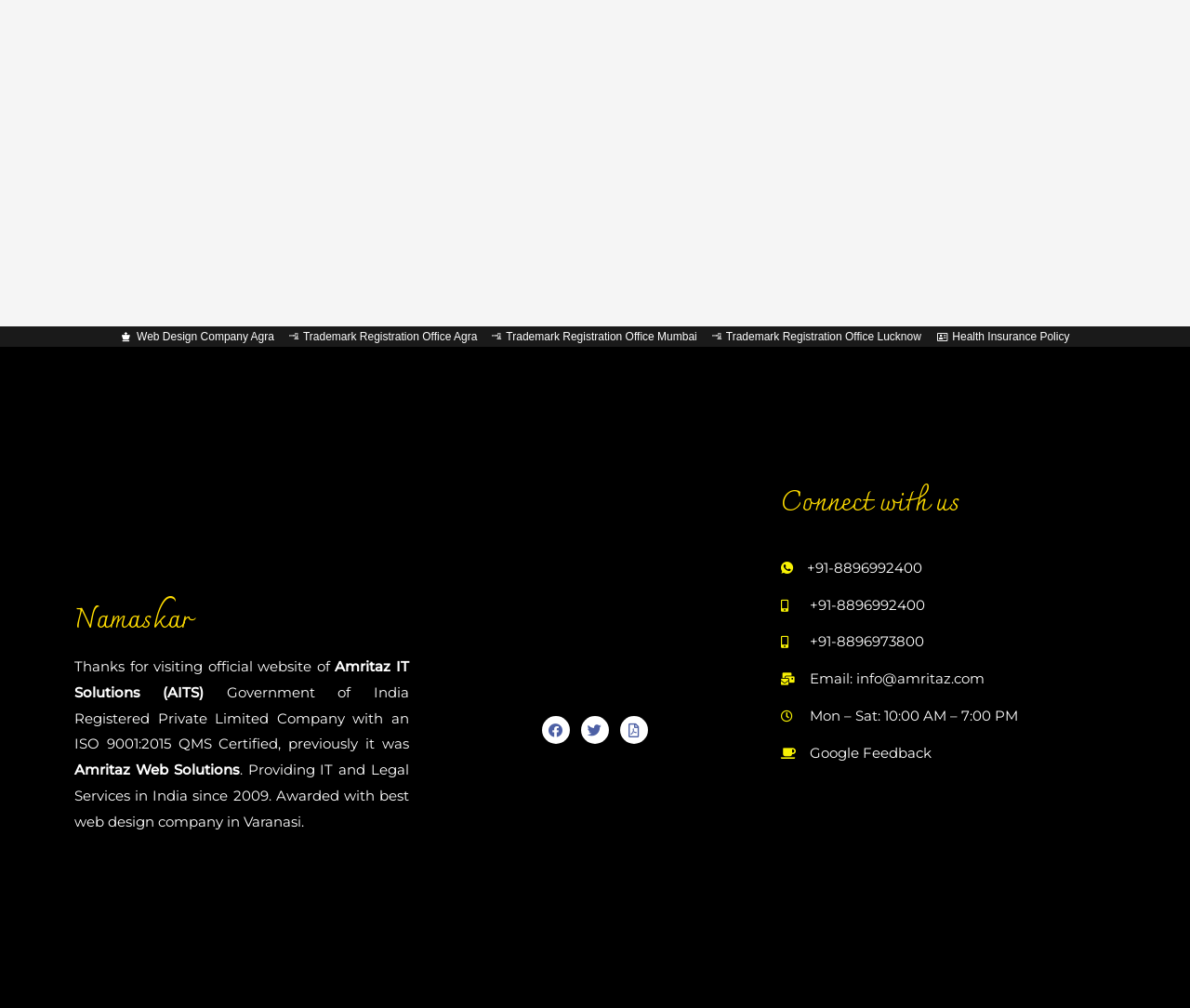Answer the question below with a single word or a brief phrase: 
What social media platforms does the company have?

Facebook, Twitter